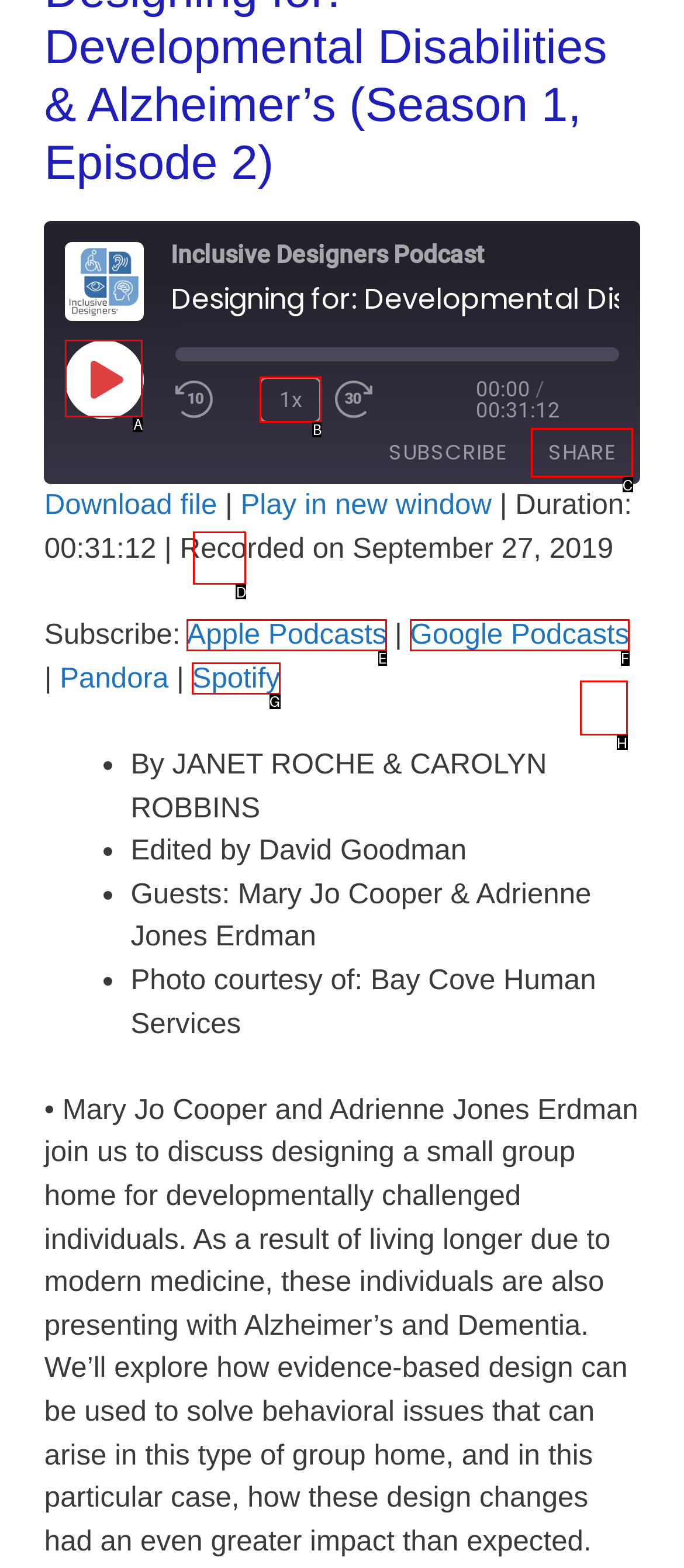Which HTML element fits the description: title="Share on Facebook"? Respond with the letter of the appropriate option directly.

D